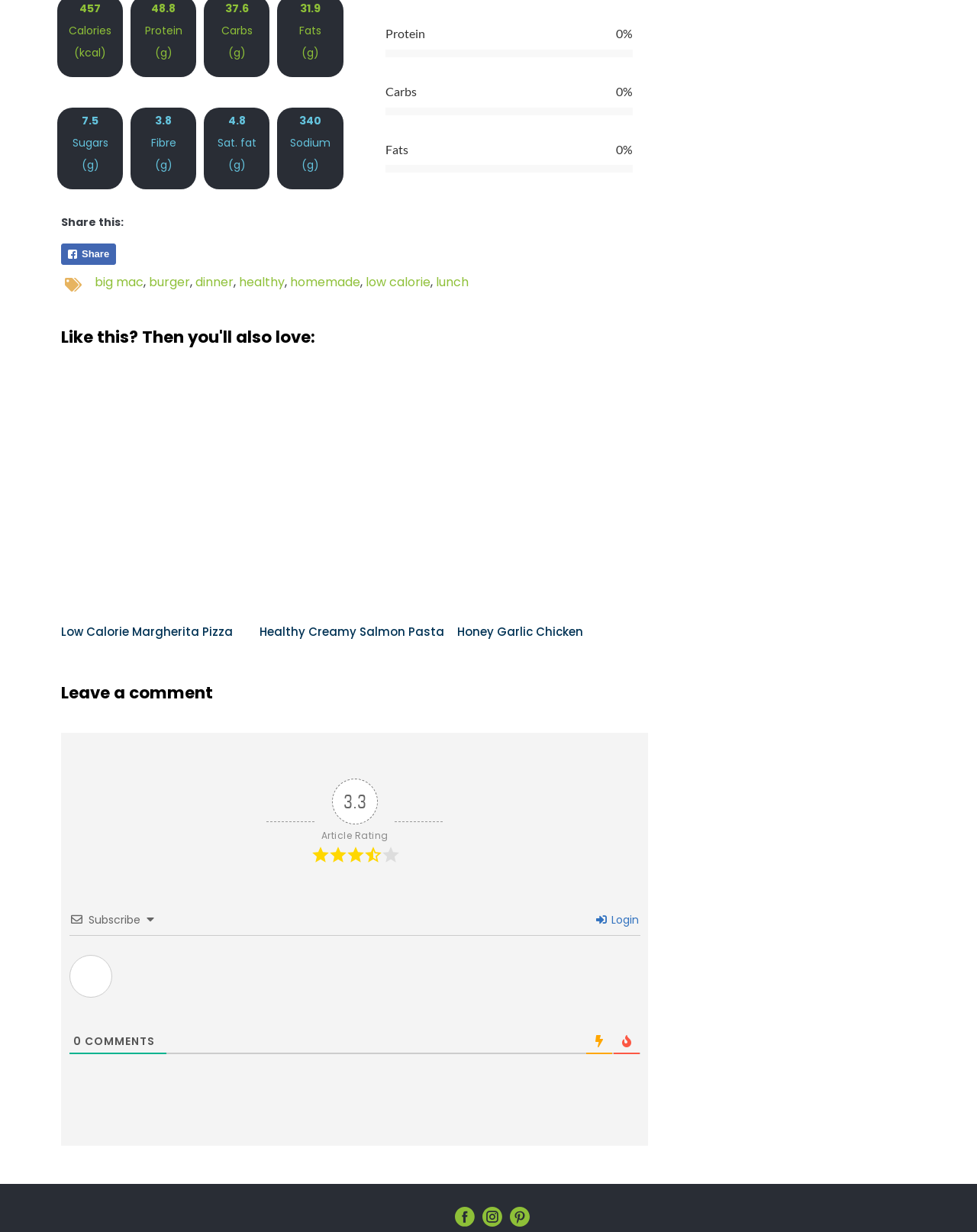Refer to the image and provide an in-depth answer to the question:
What is the calorie count of the food item?

The calorie count is mentioned at the top of the webpage, with the label 'Calories' and the value '457'.